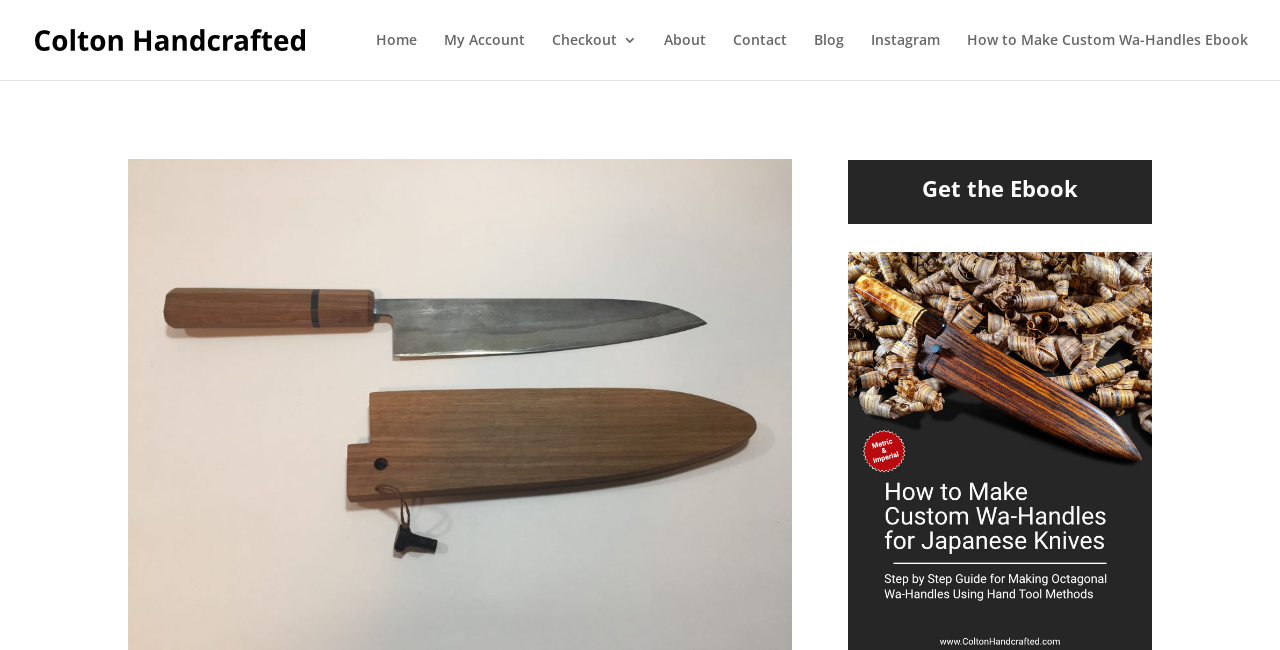Please specify the bounding box coordinates of the area that should be clicked to accomplish the following instruction: "learn about the company". The coordinates should consist of four float numbers between 0 and 1, i.e., [left, top, right, bottom].

[0.519, 0.051, 0.552, 0.123]